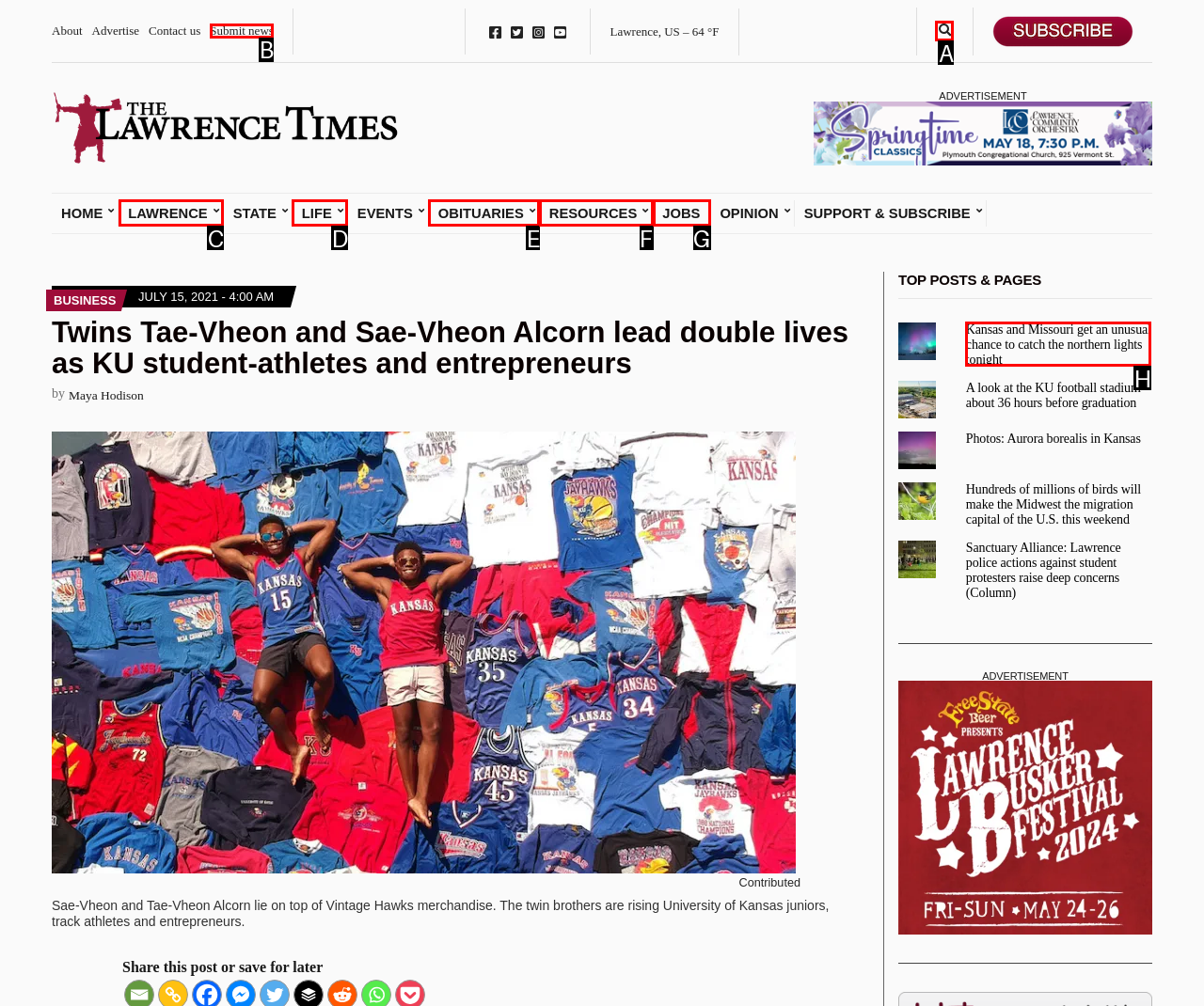Identify the appropriate choice to fulfill this task: Search for something using the expand search form
Respond with the letter corresponding to the correct option.

A